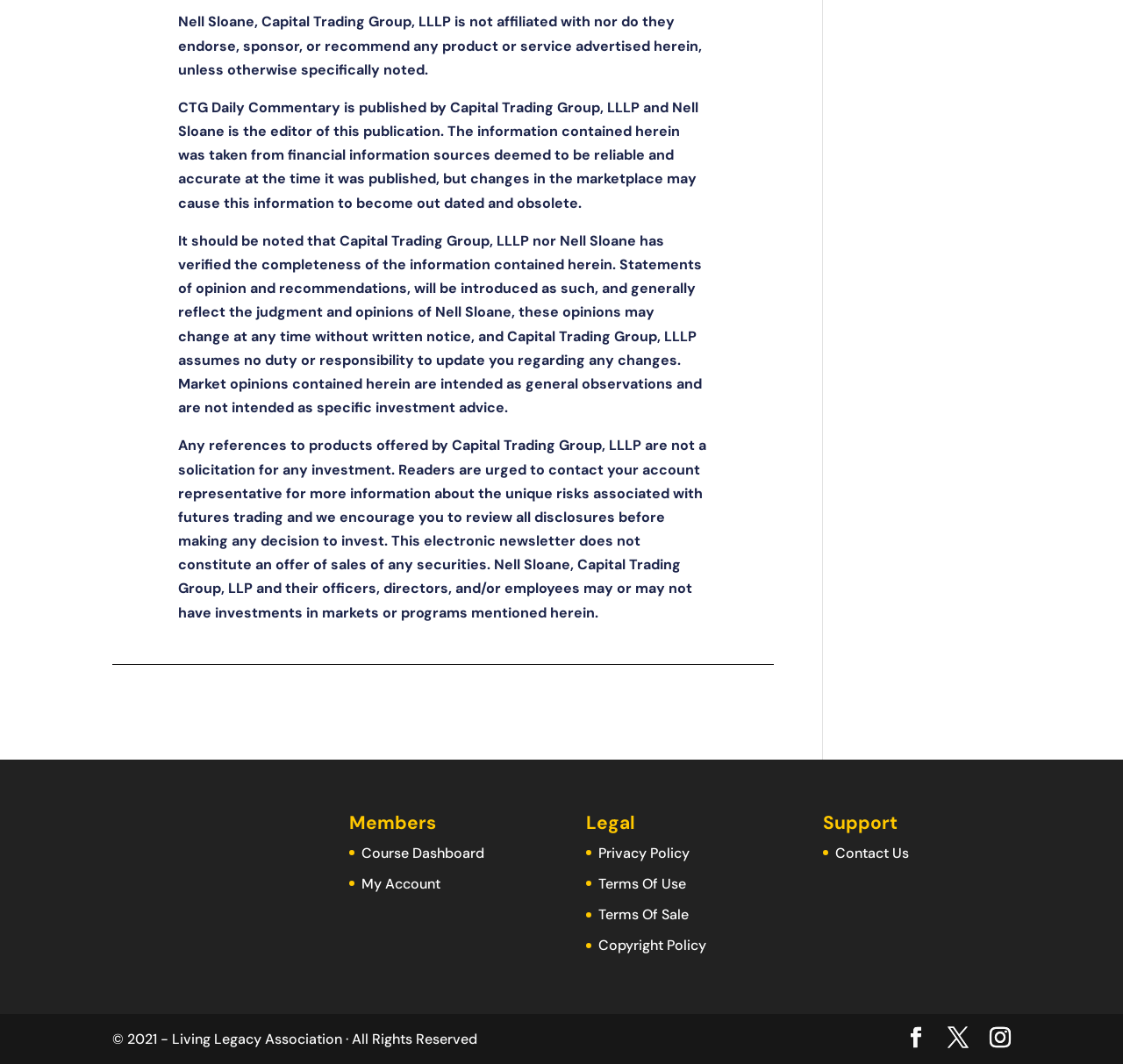Locate the bounding box coordinates of the region to be clicked to comply with the following instruction: "view terms of use". The coordinates must be four float numbers between 0 and 1, in the form [left, top, right, bottom].

[0.533, 0.822, 0.611, 0.839]